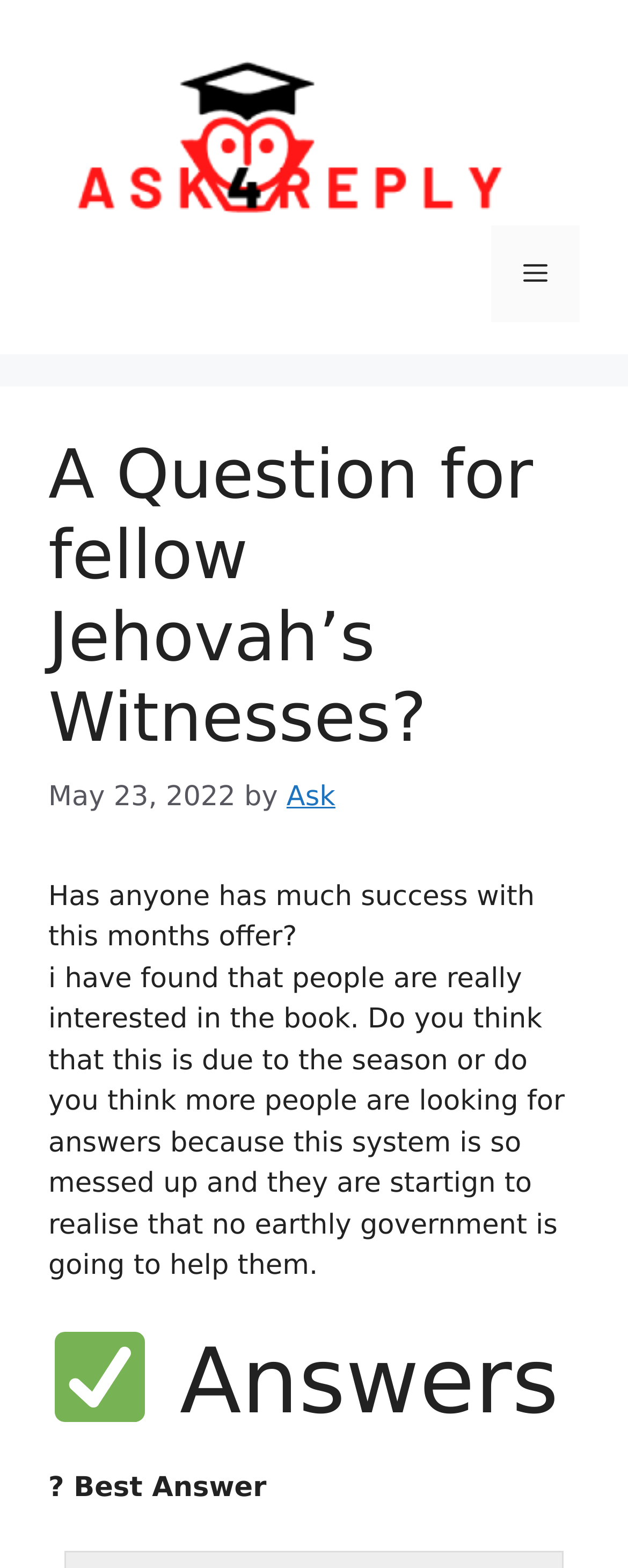What is the date of the post?
Please provide a single word or phrase answer based on the image.

May 23, 2022